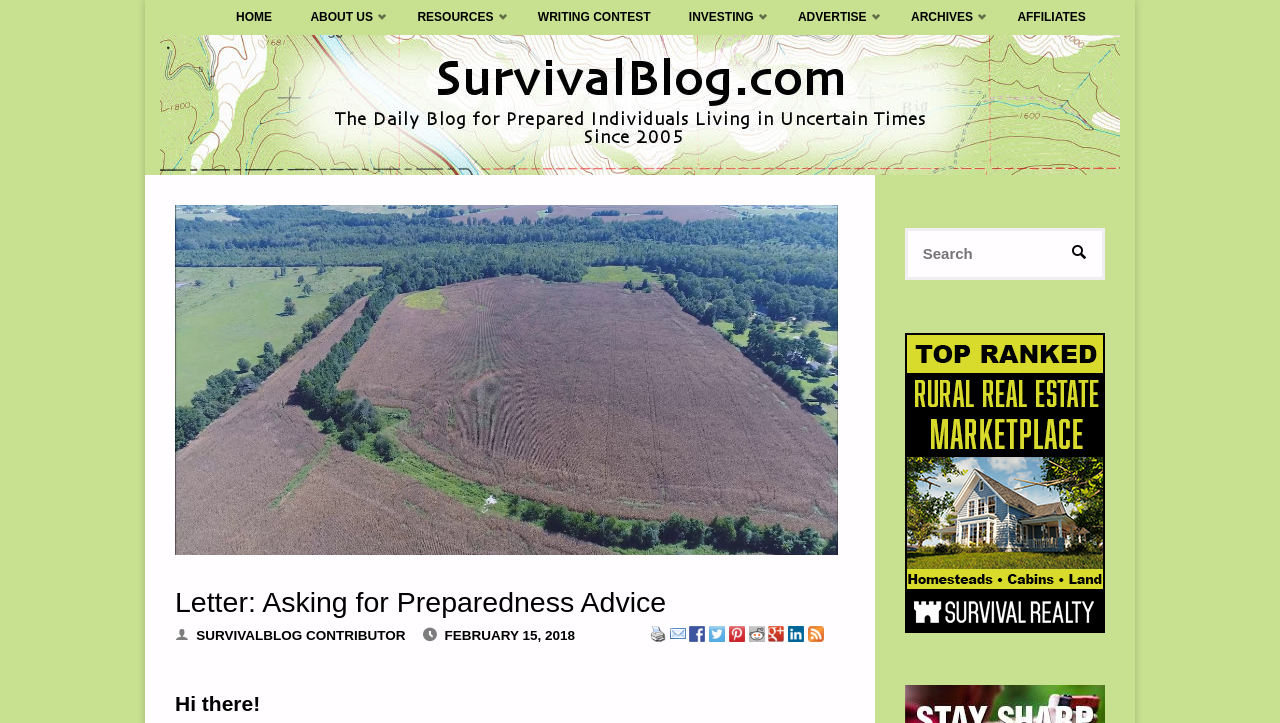Based on the image, provide a detailed response to the question:
What is the date of the article?

I determined the date of the article by looking at the time element '' which contains the text 'FEBRUARY 15, 2018', indicating the date the article was published.